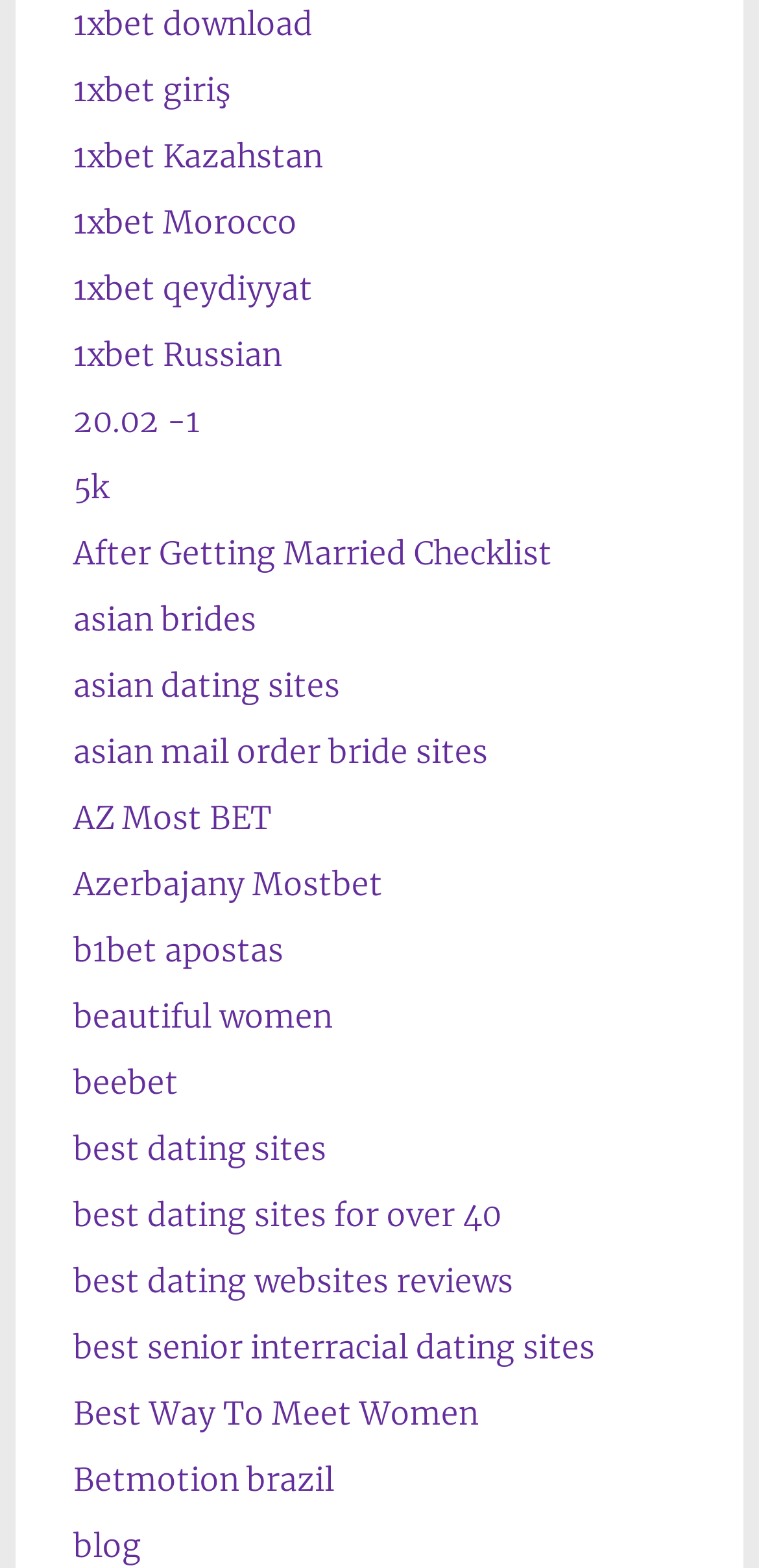Respond with a single word or phrase for the following question: 
What is the first link on the webpage?

1xbet download